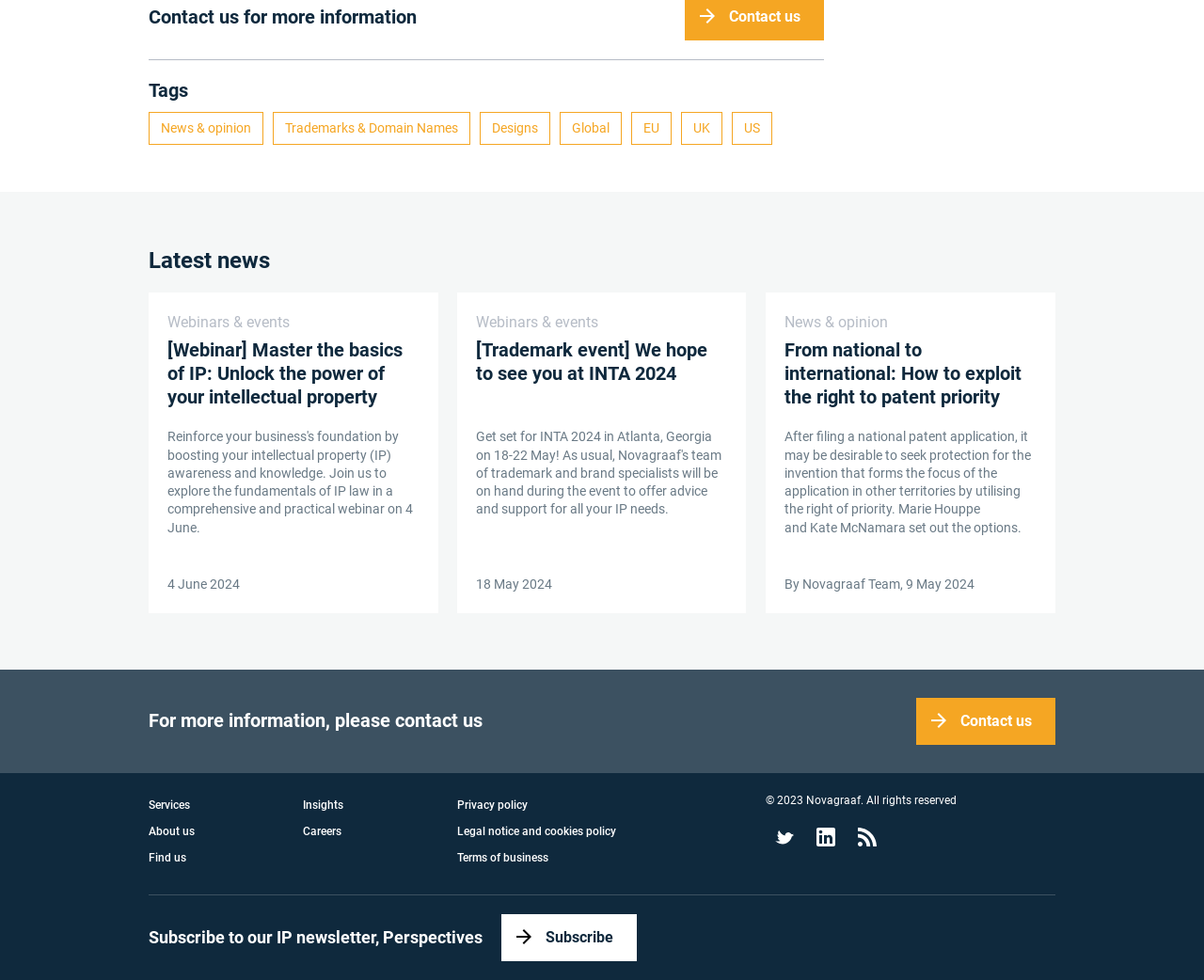Please examine the image and provide a detailed answer to the question: What is the purpose of the 'Contact us' link?

The 'Contact us' link is likely intended for users who want to get more information about the services or topics discussed on the webpage, as it is placed under the heading 'For more information, please contact us'.